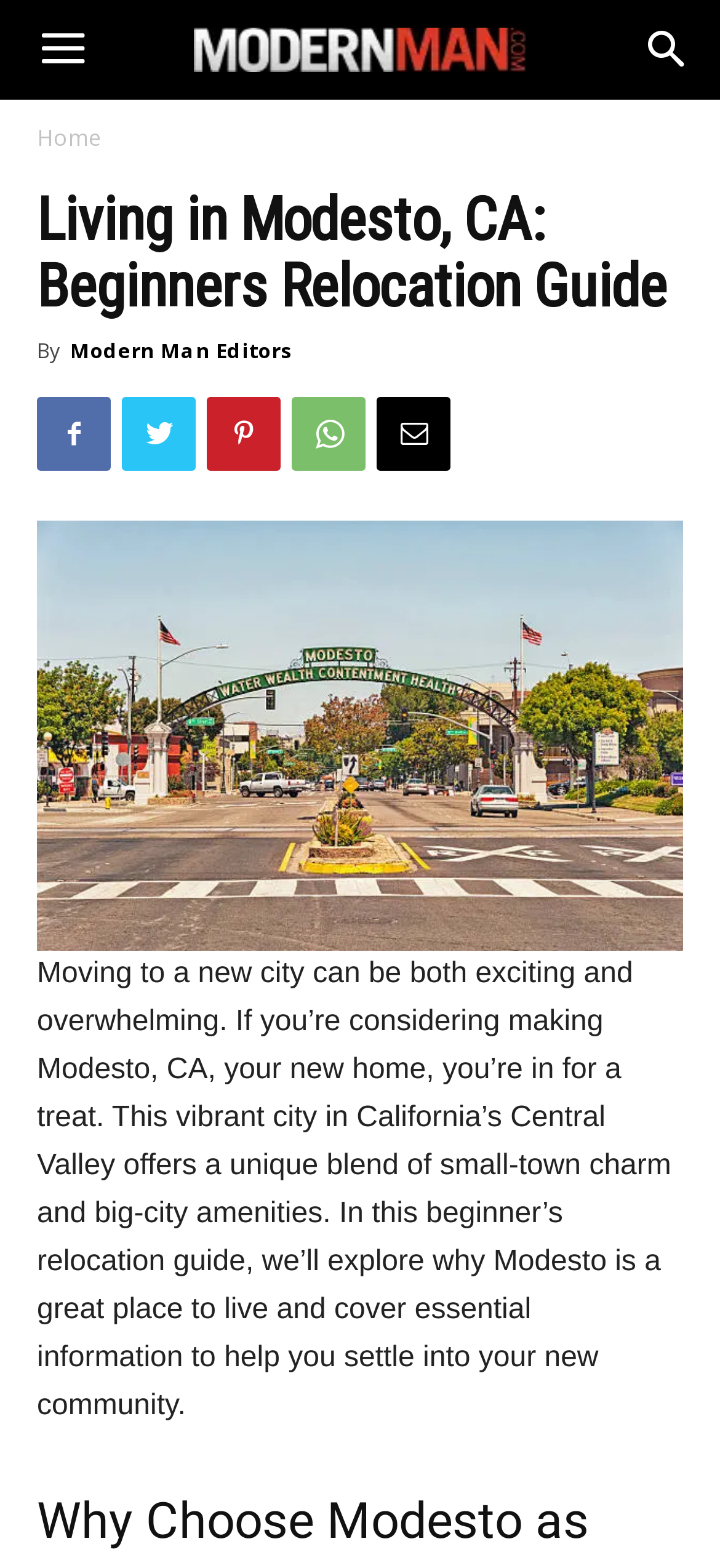Indicate the bounding box coordinates of the element that needs to be clicked to satisfy the following instruction: "Go to the home page". The coordinates should be four float numbers between 0 and 1, i.e., [left, top, right, bottom].

[0.051, 0.078, 0.141, 0.098]